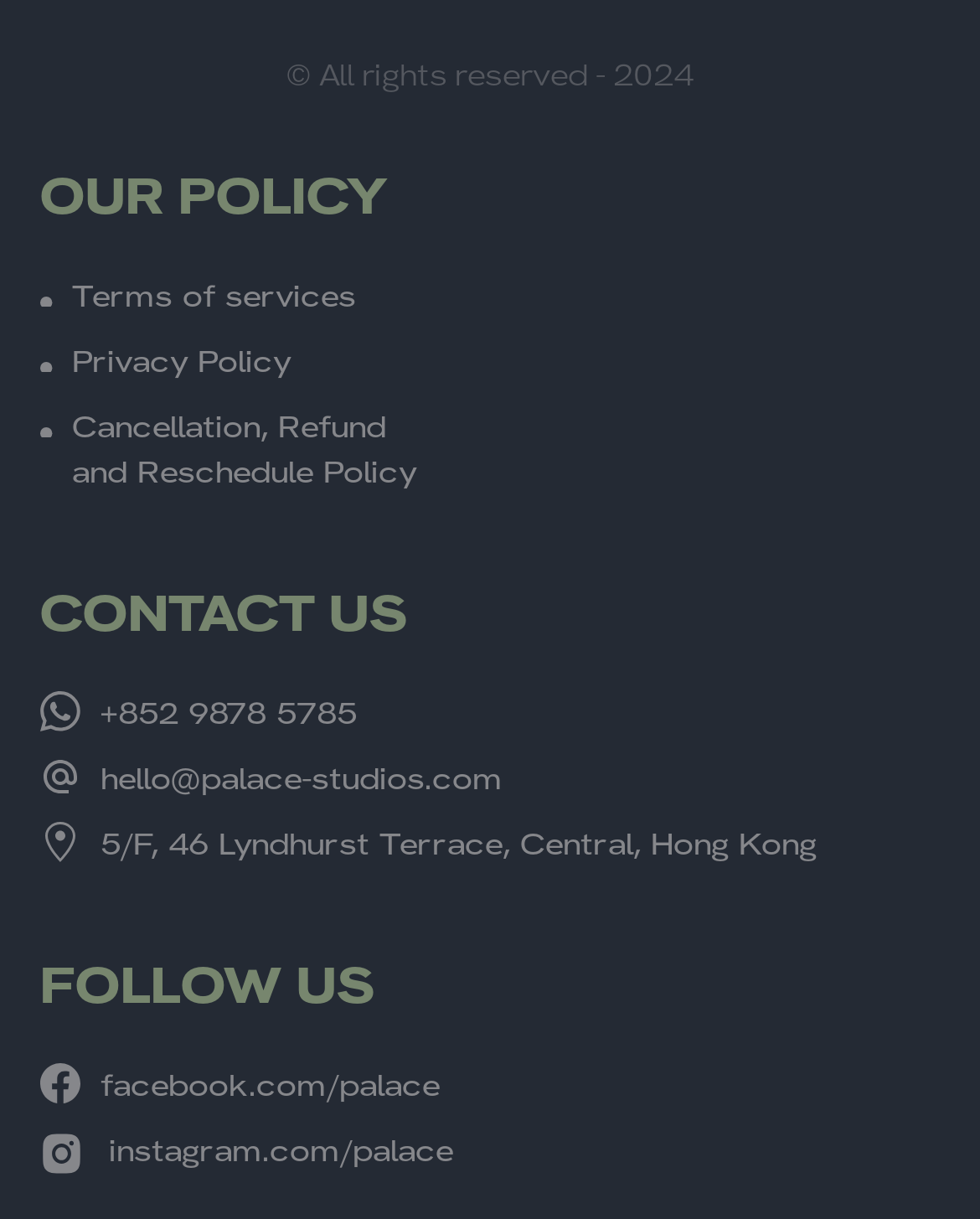Please determine the bounding box coordinates of the element's region to click in order to carry out the following instruction: "View terms of services". The coordinates should be four float numbers between 0 and 1, i.e., [left, top, right, bottom].

[0.074, 0.226, 0.364, 0.263]